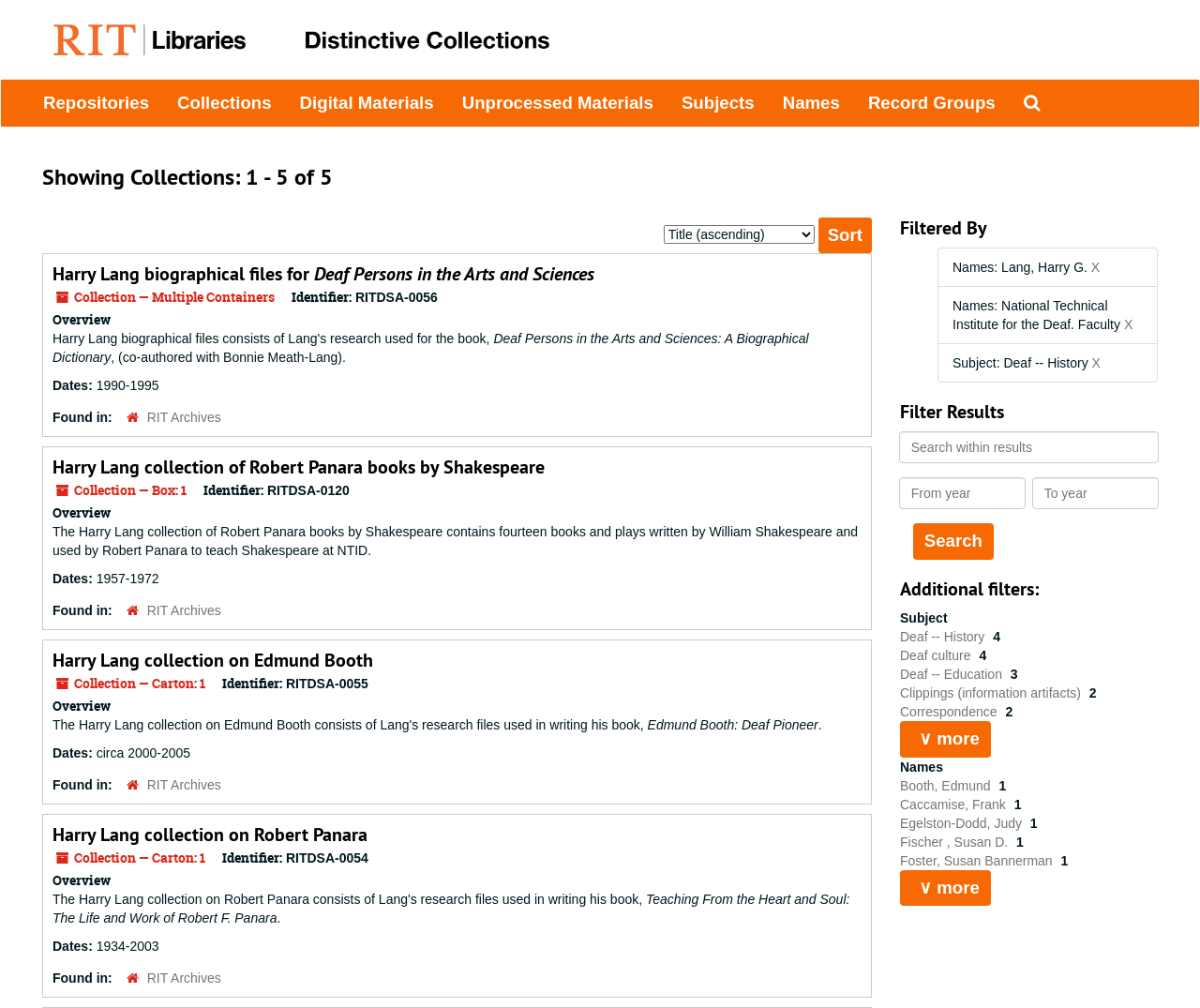Please locate the bounding box coordinates of the element that should be clicked to complete the given instruction: "Click on the 'Search' button".

[0.761, 0.519, 0.828, 0.555]